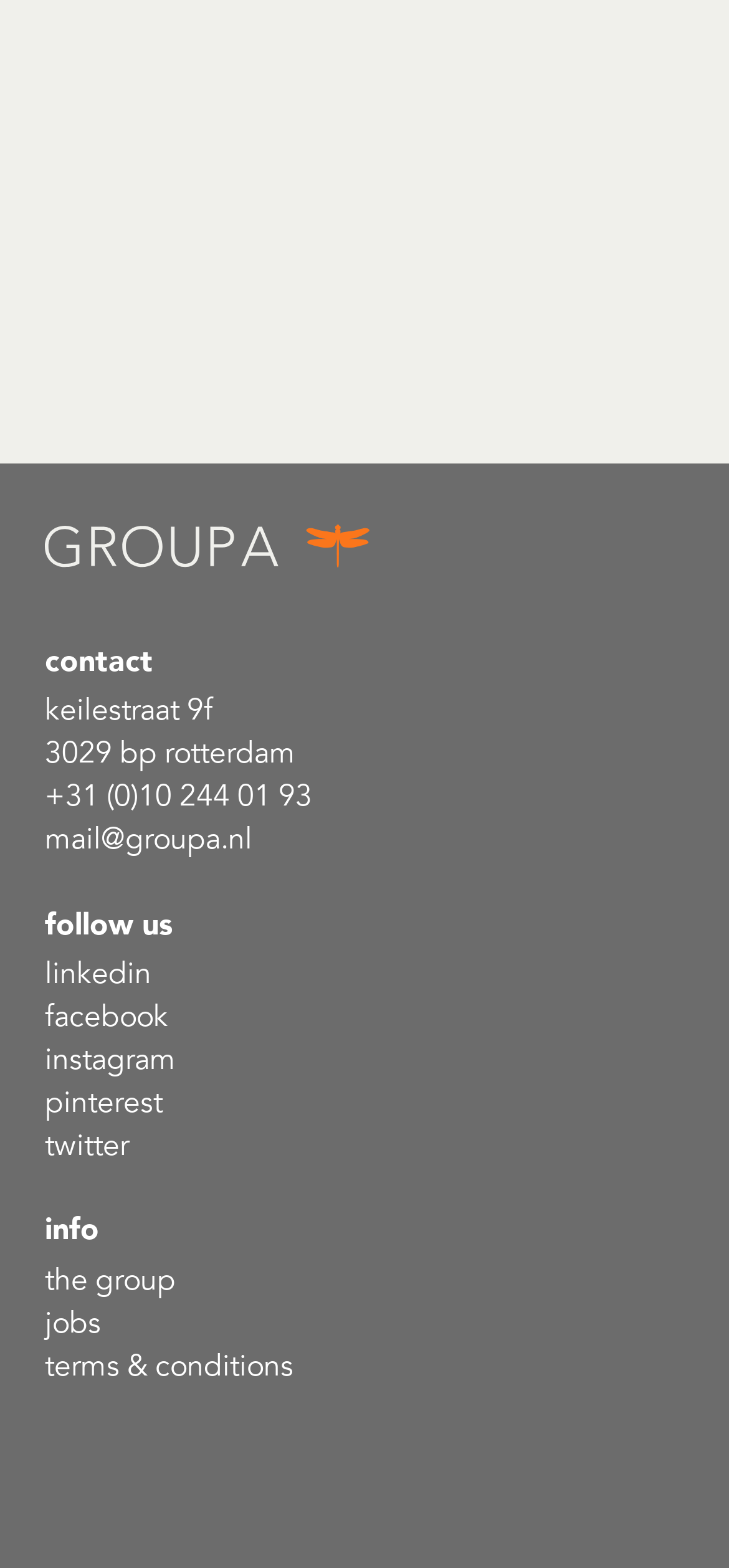Utilize the information from the image to answer the question in detail:
How many links are available under the 'info' heading?

I counted the number of link elements under the 'info' heading, which are 'the group', 'jobs', and 'terms & conditions', indicating that there are 3 links available under this heading.